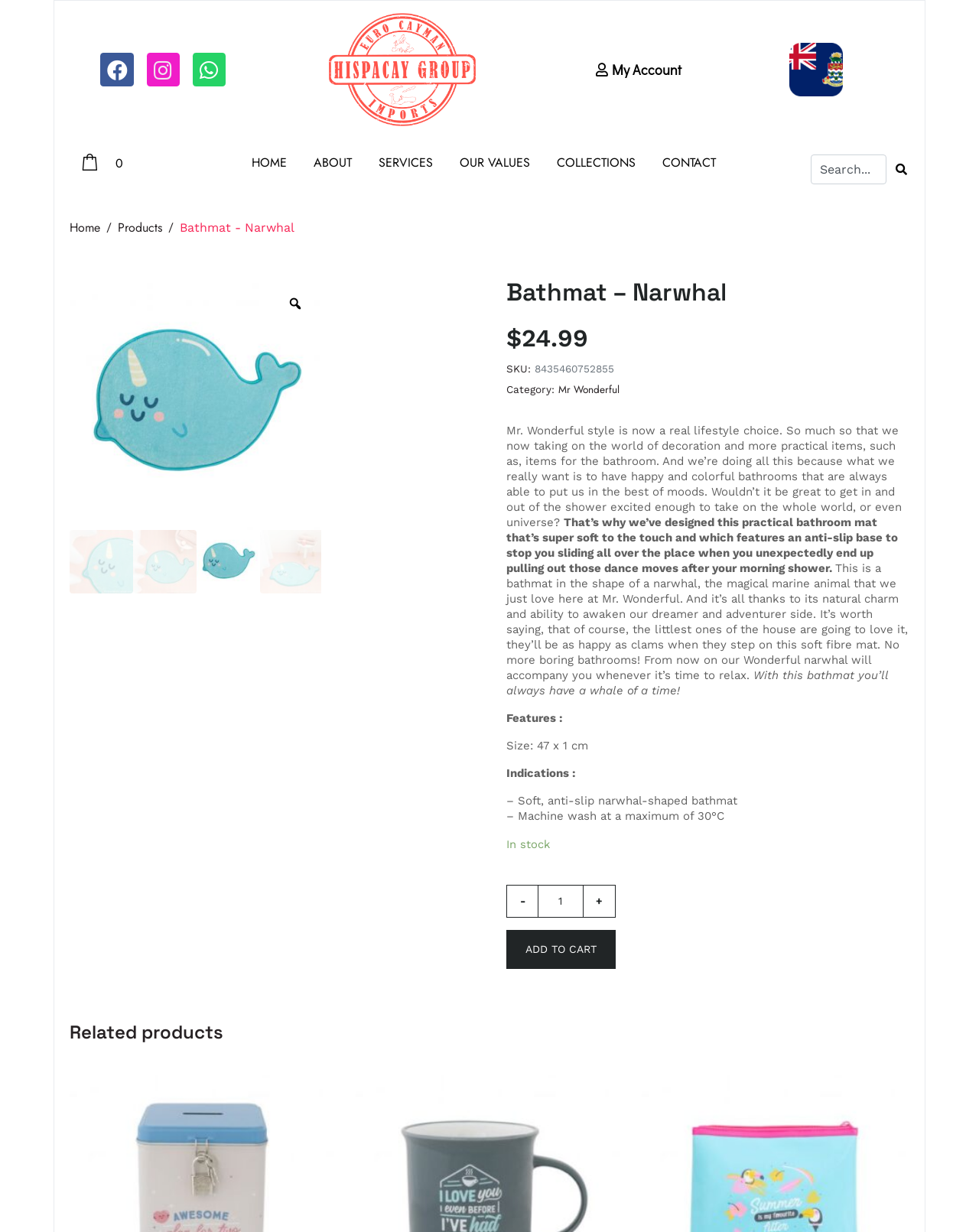Carefully examine the image and provide an in-depth answer to the question: What is the price of the bathmat?

The price of the bathmat is mentioned in the product description section, where it says '$' followed by the numerical value '24.99'.